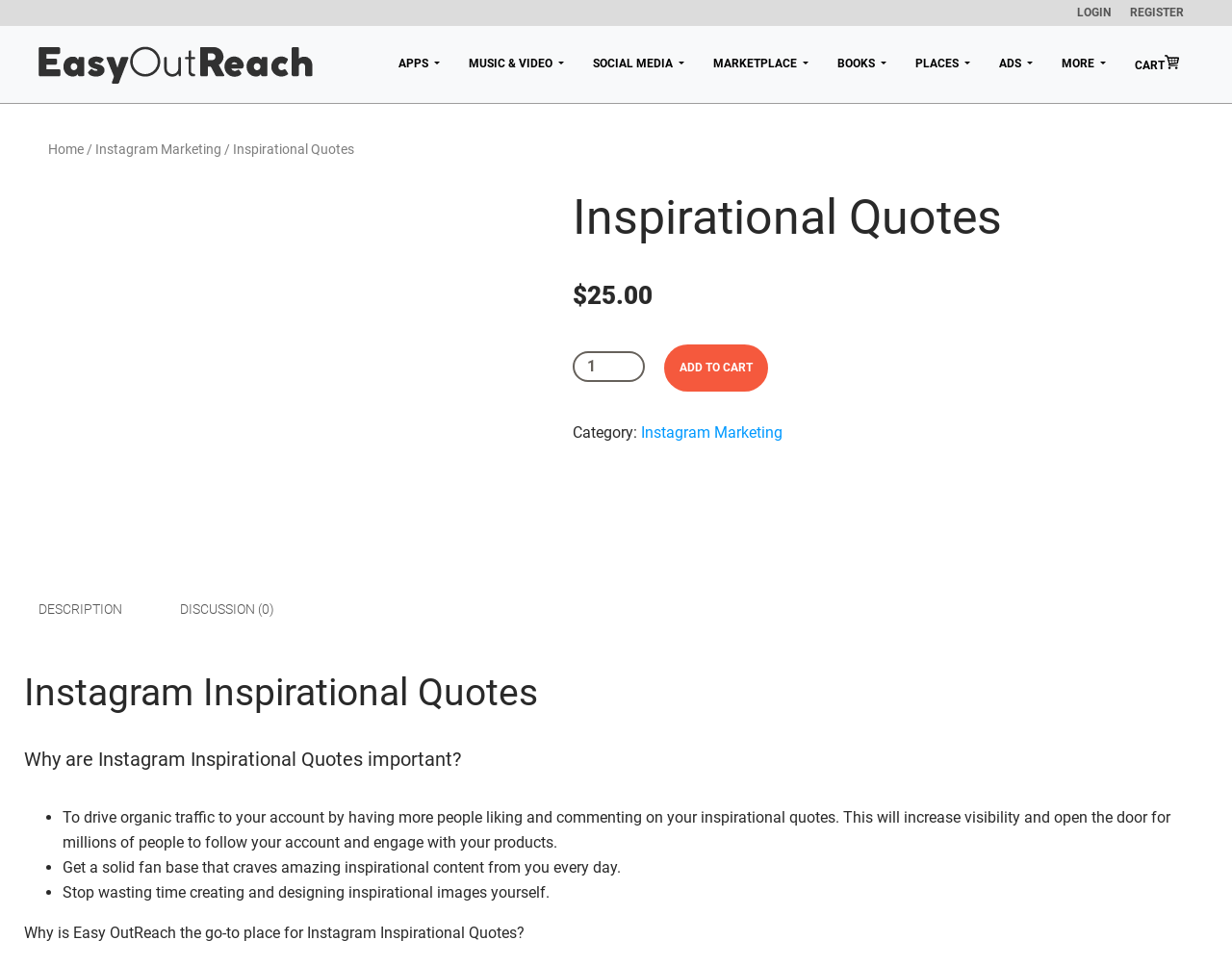Please respond to the question using a single word or phrase:
What is the benefit of using Easy OutReach for Instagram Inspirational Quotes?

Stop wasting time